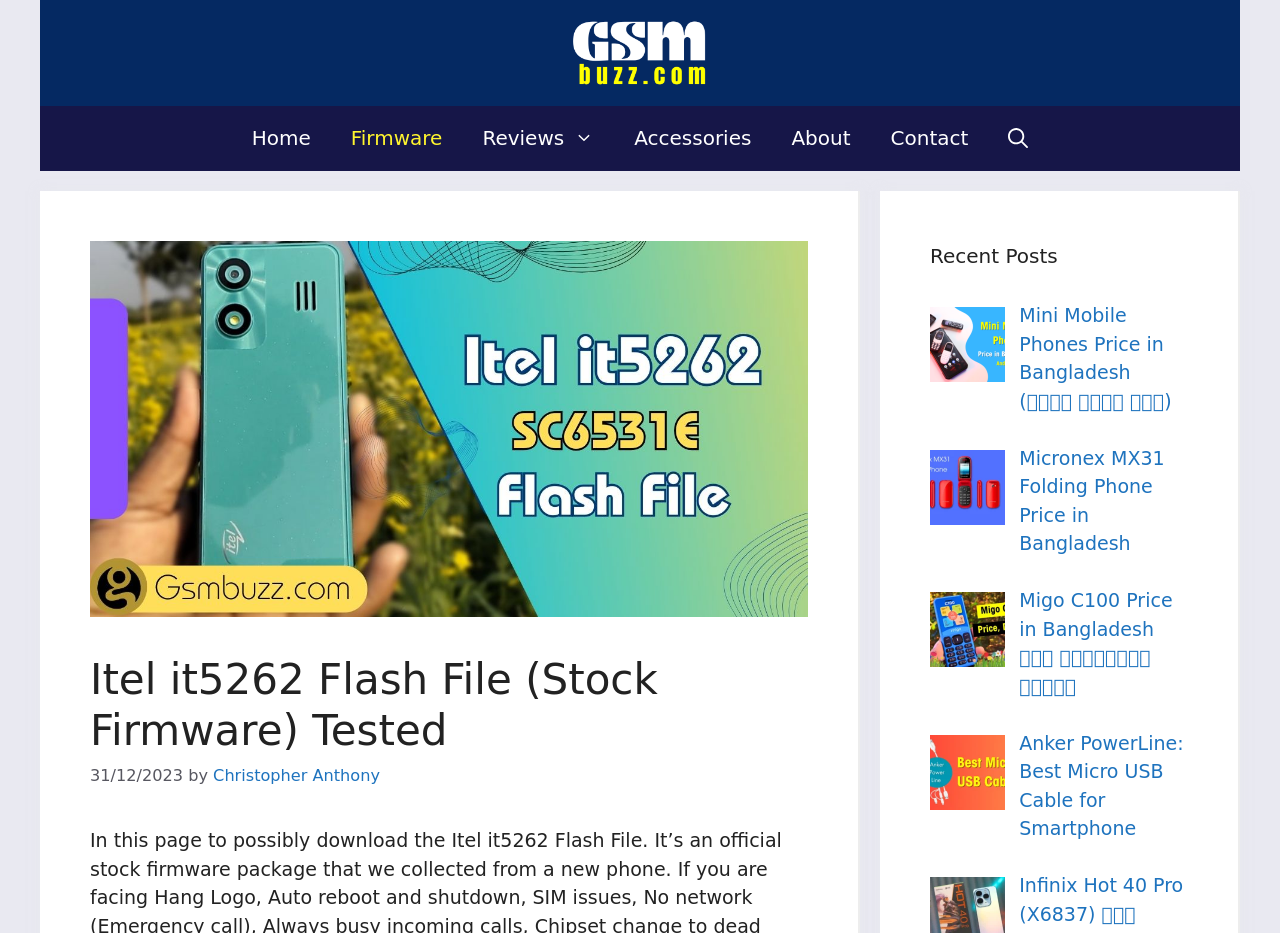Locate the bounding box coordinates of the region to be clicked to comply with the following instruction: "Search for something". The coordinates must be four float numbers between 0 and 1, in the form [left, top, right, bottom].

[0.772, 0.114, 0.819, 0.184]